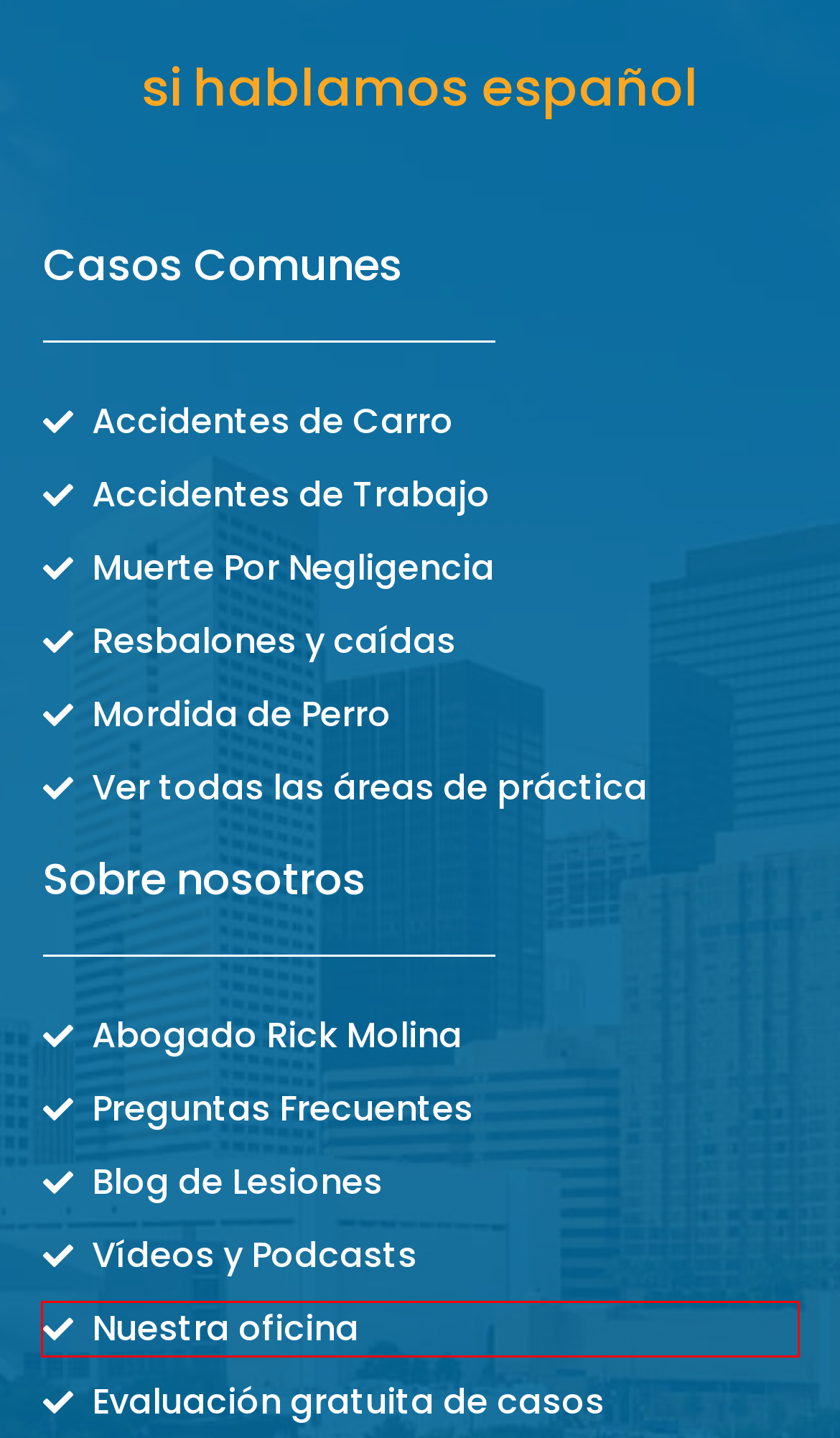Check out the screenshot of a webpage with a red rectangle bounding box. Select the best fitting webpage description that aligns with the new webpage after clicking the element inside the bounding box. Here are the candidates:
A. Abogado Rick Molina | Abogado de Accidentes
B. Houston Abogado de Muerte por Negligencia | Molina Law Firm
C. Accidentes de Trabajo | Molina Law Firm
D. Vídeos y Podcasts | Molina Law Firm
E. Houston Abogado de Mordedura de Perro | Molina Law Firm
F. Ofincina Ubicación | Molina Law Firm
G. Contáctenos | Molina Law Firm
H. Houston Abogado de Accidente de Carro

F